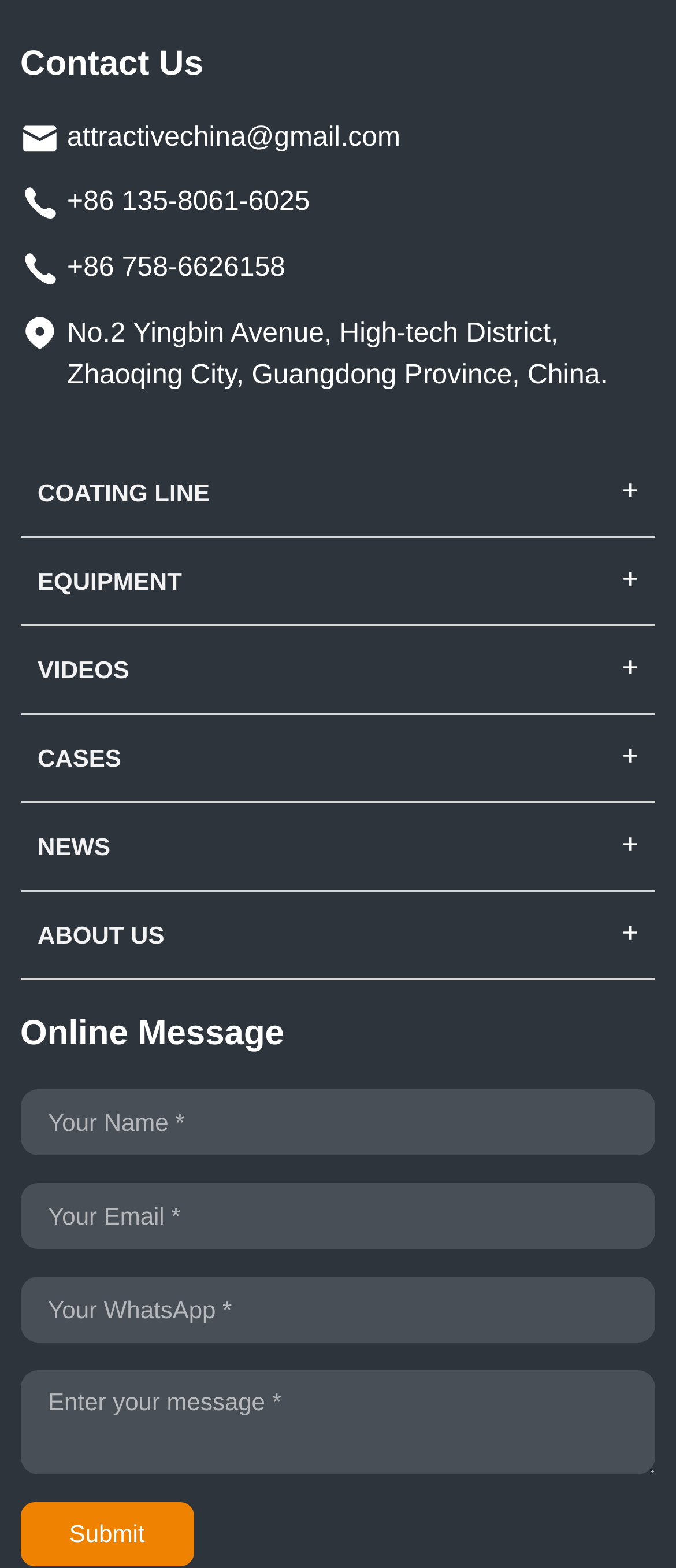Locate the bounding box of the UI element with the following description: "News".

None